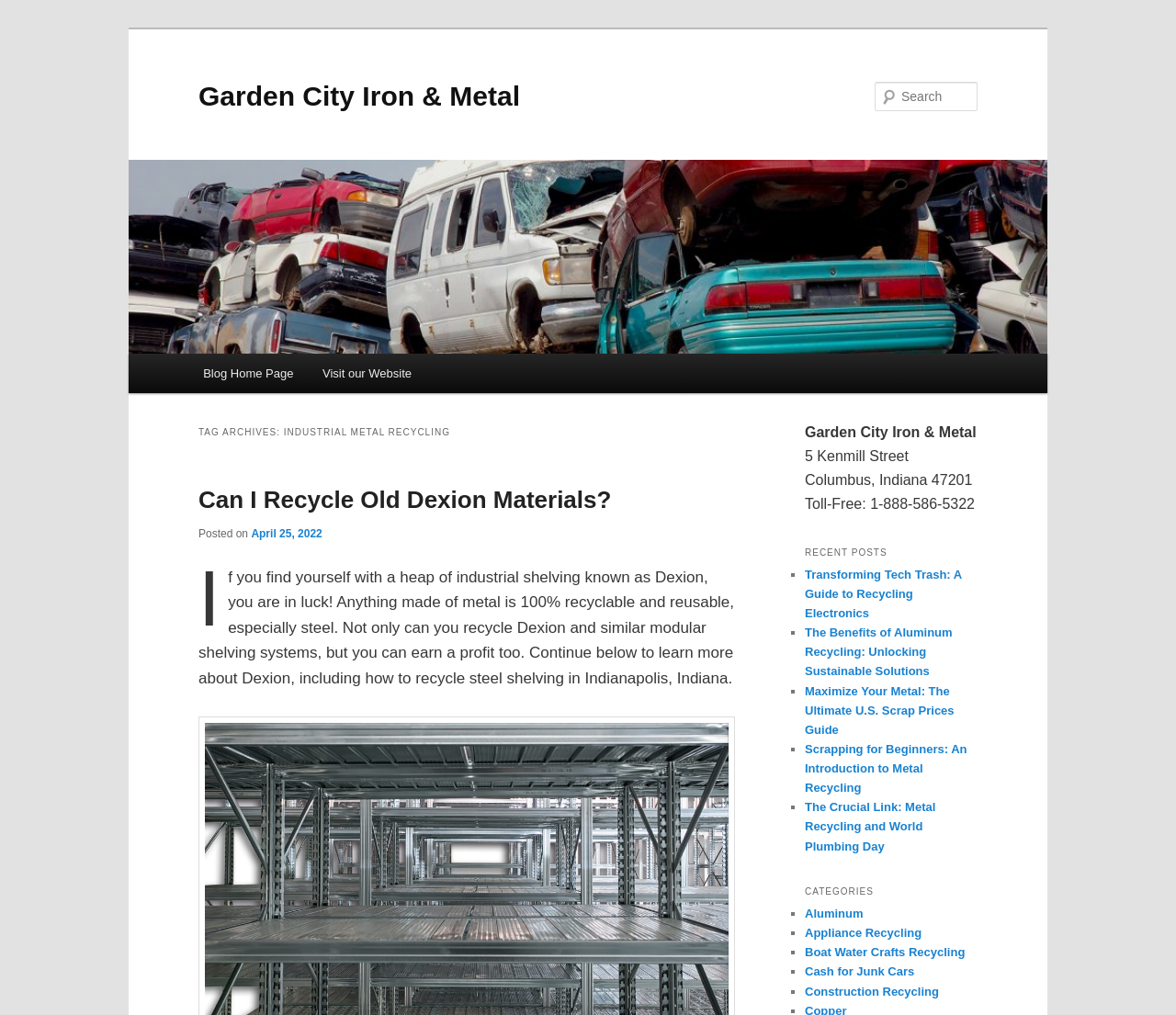How many recent posts are listed?
Based on the image, give a one-word or short phrase answer.

5